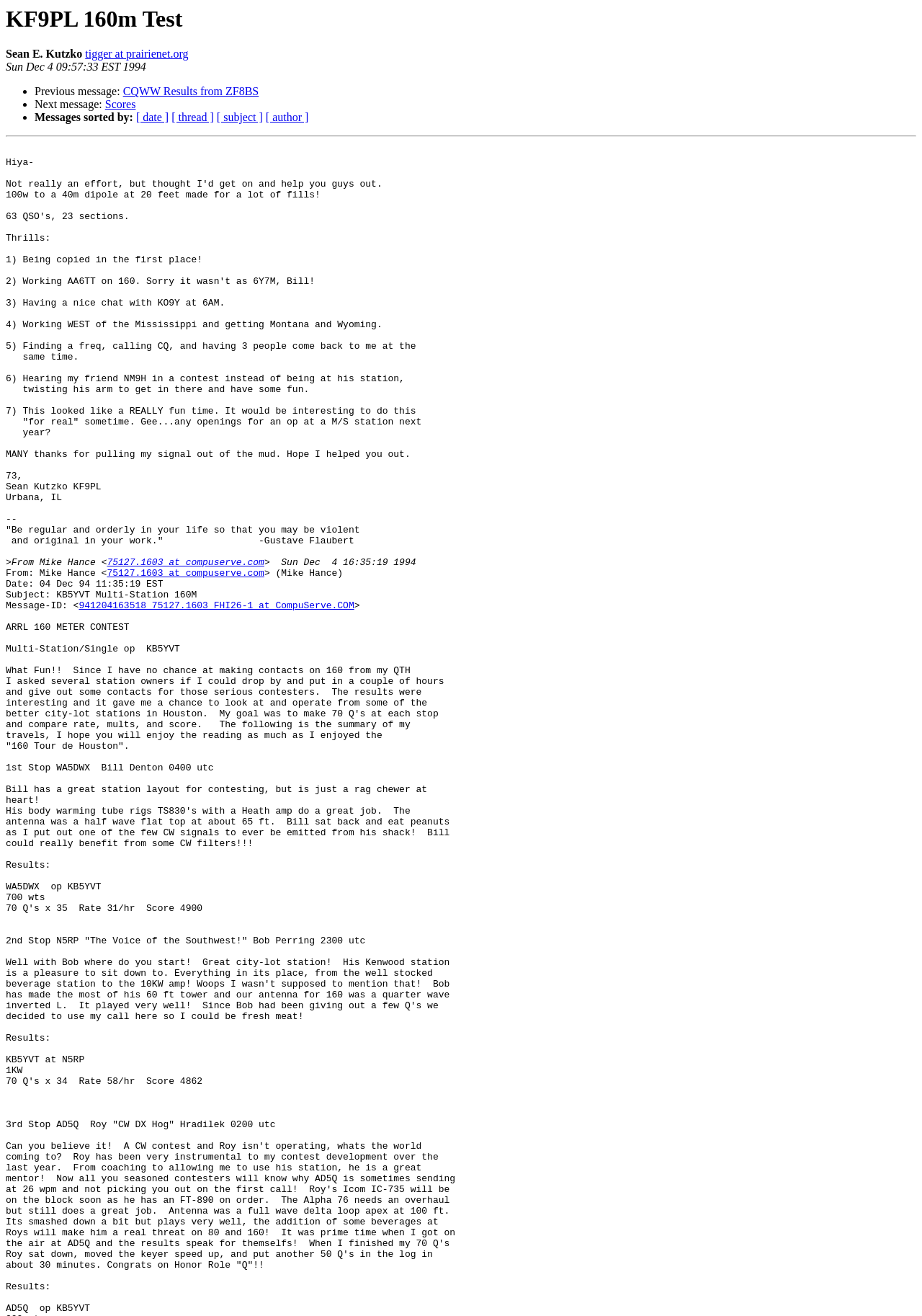Locate and extract the text of the main heading on the webpage.

KF9PL 160m Test